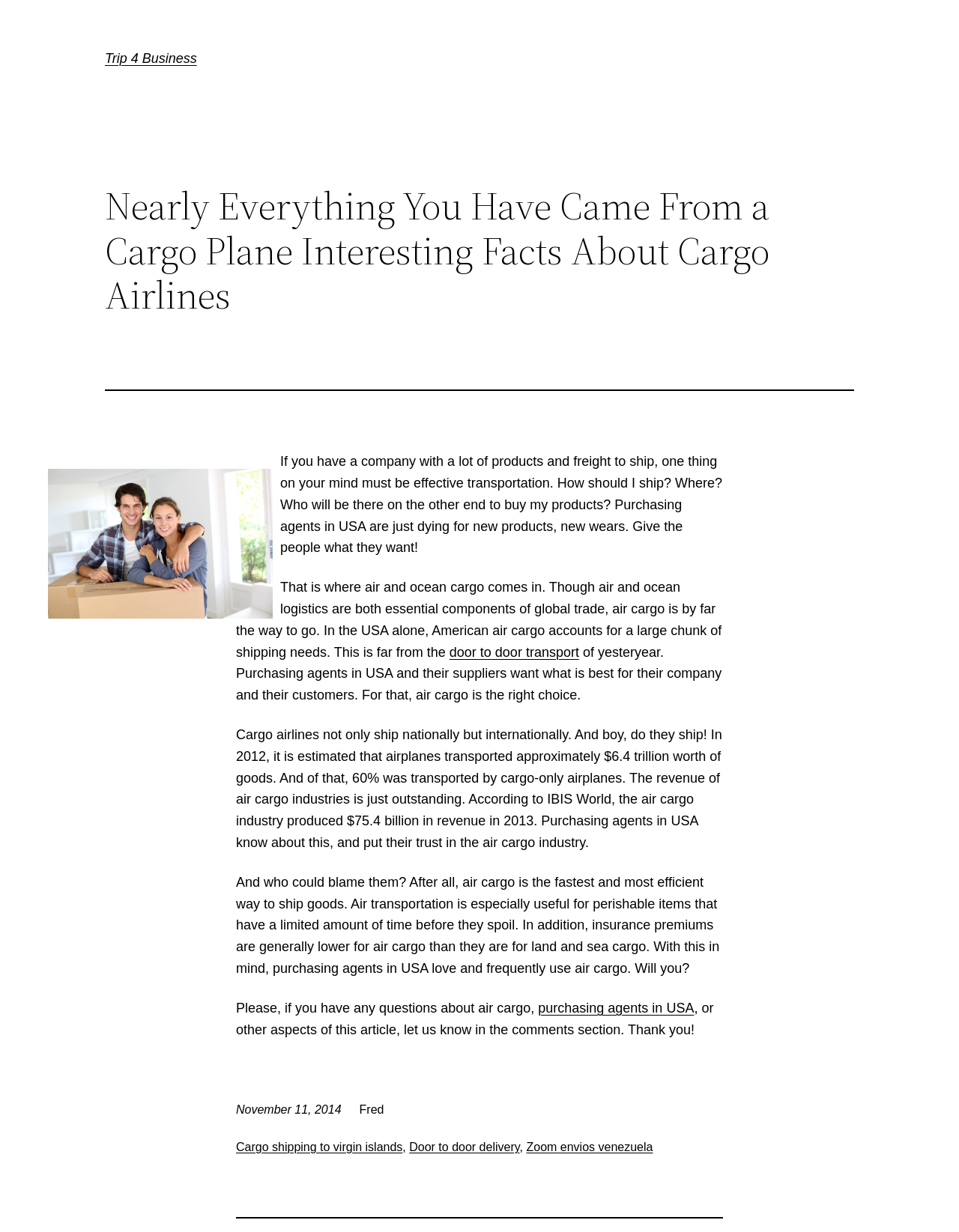Find the bounding box of the web element that fits this description: "Rocky Mountain National Park".

None